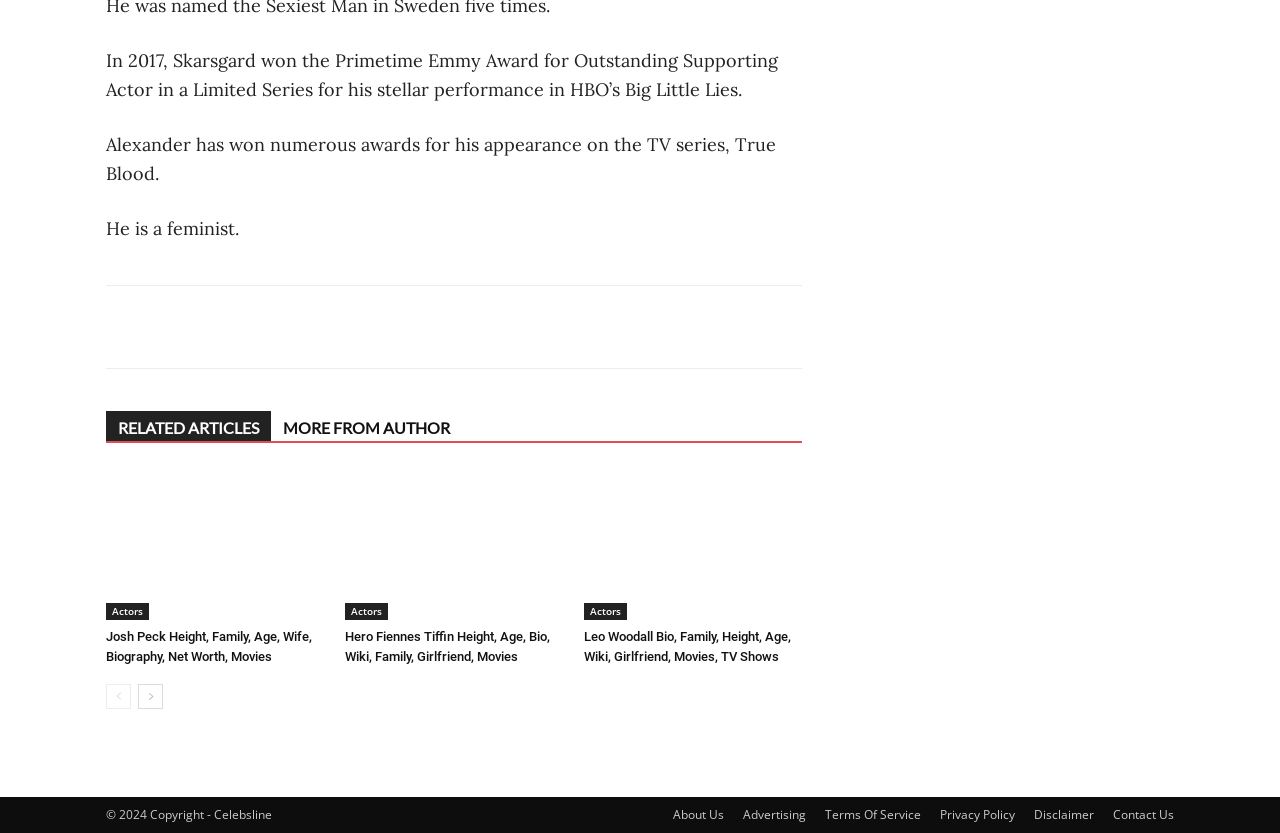What is the purpose of the links at the bottom? Please answer the question using a single word or phrase based on the image.

Navigation